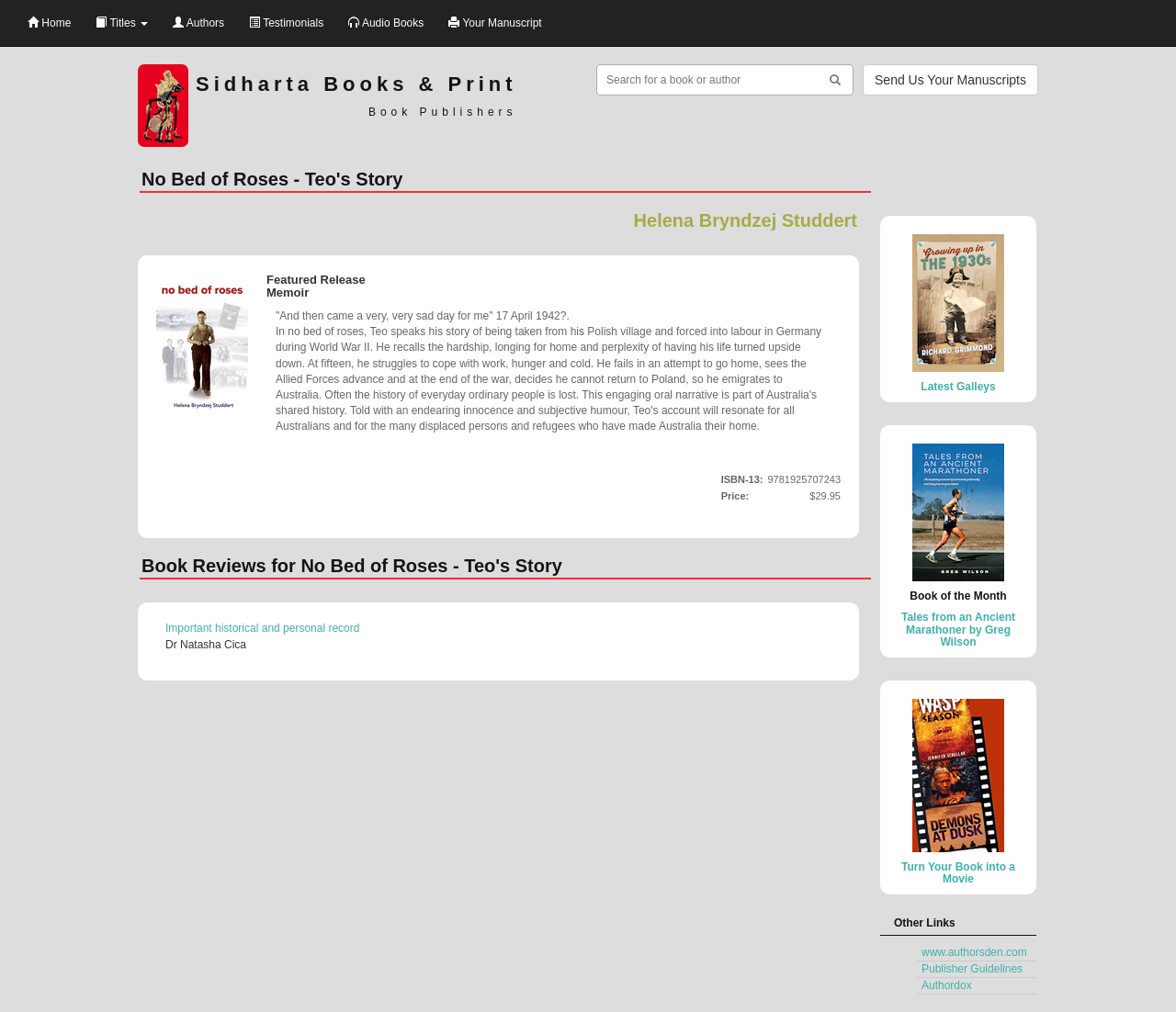Reply to the question below using a single word or brief phrase:
Who is the publisher of the book?

Sidharta Books & Print